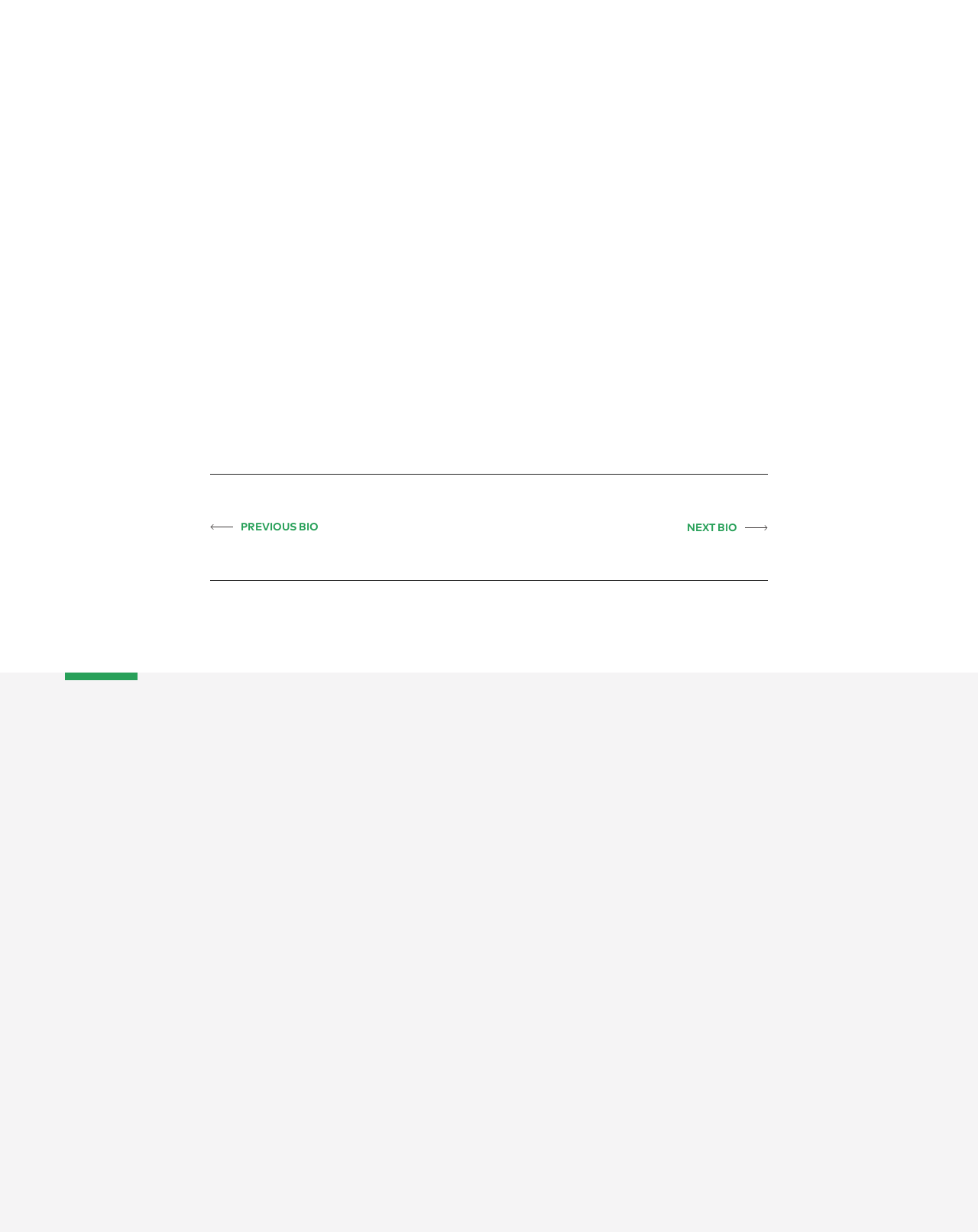Respond concisely with one word or phrase to the following query:
What are the main categories listed at the bottom of the page?

ABOUT US, RESOURCES, CONTACT US, FOLLOW US